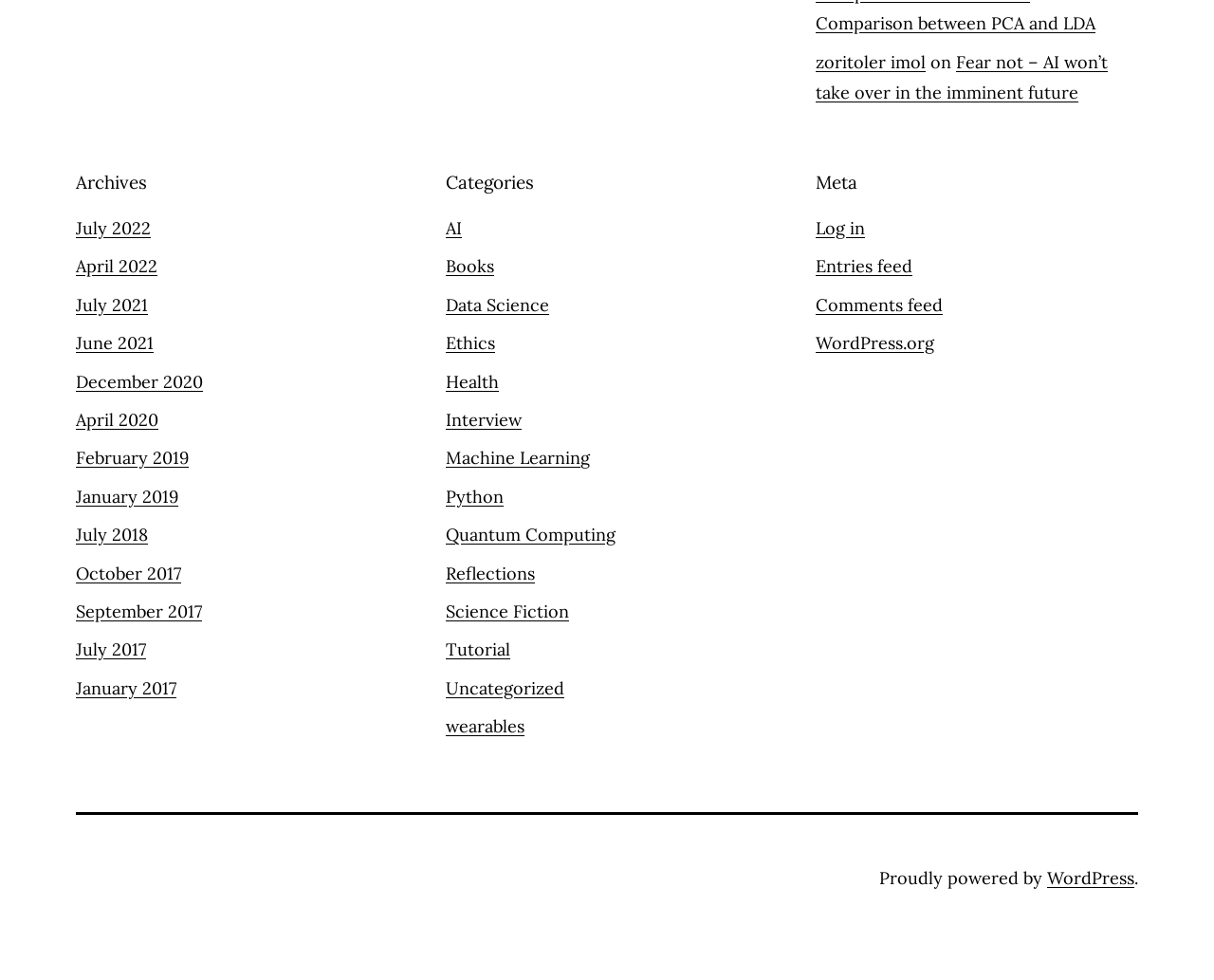What is the category of the link 'Data Science'?
Provide a short answer using one word or a brief phrase based on the image.

Data Science